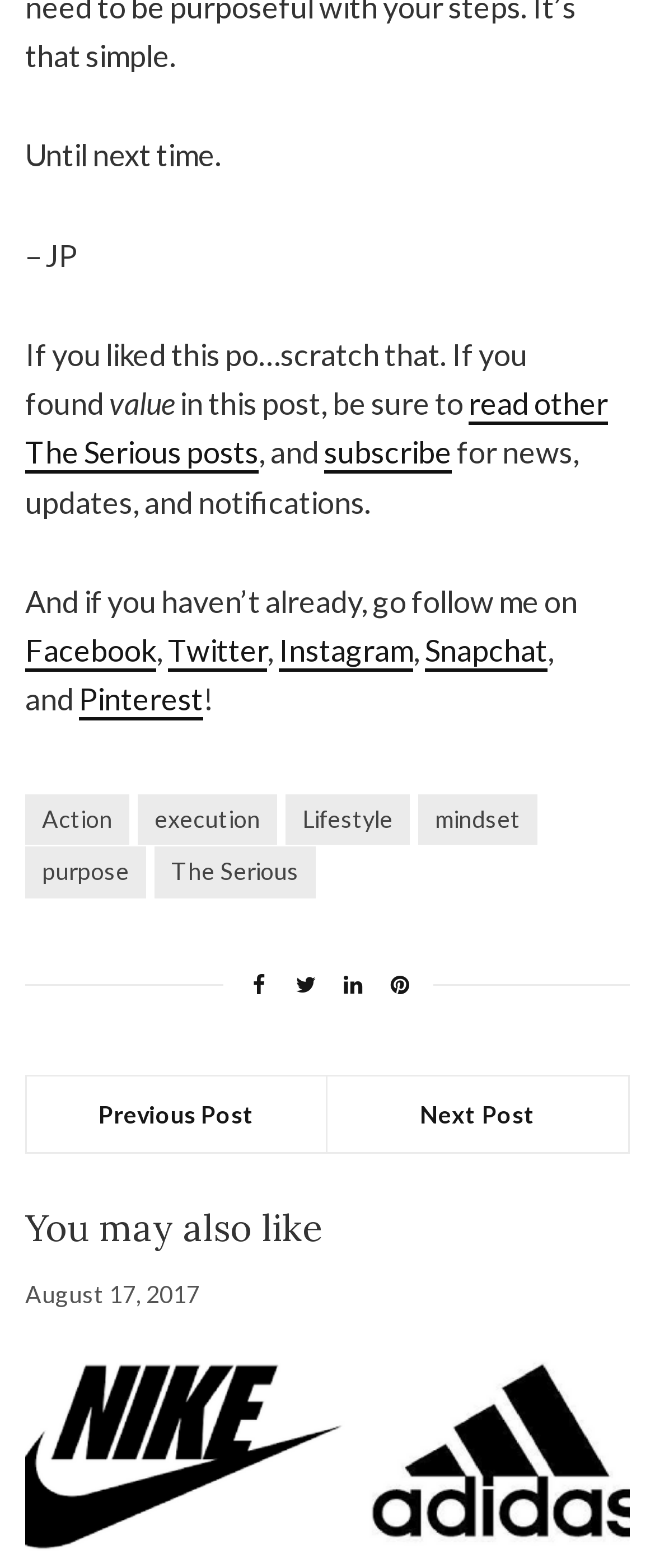Please examine the image and answer the question with a detailed explanation:
What is the date of the post?

The date of the post is mentioned in the 'You may also like' section as 'August 17, 2017', which is likely the date when the post was published.